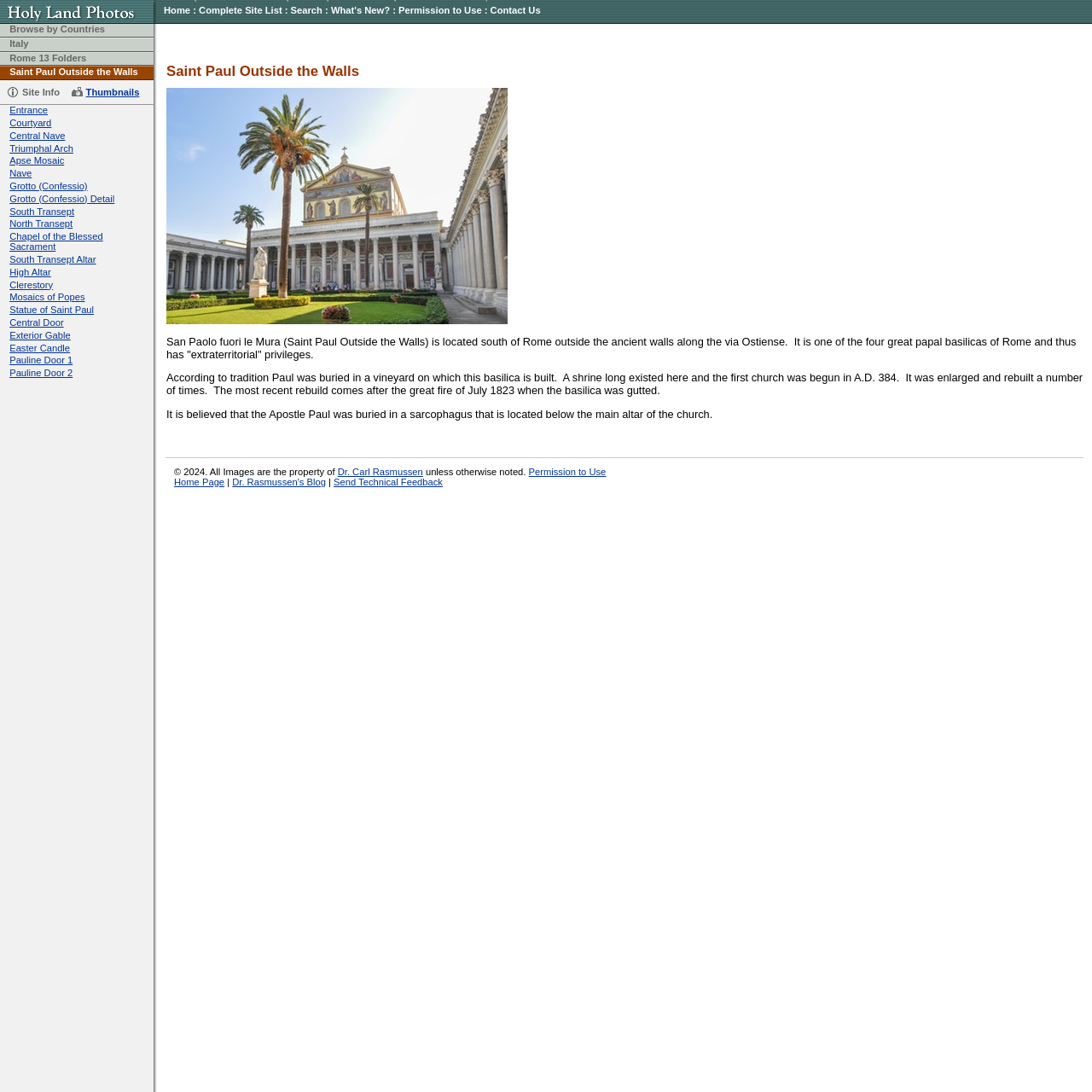Please identify the bounding box coordinates of the element that needs to be clicked to execute the following command: "Search for specific images". Provide the bounding box using four float numbers between 0 and 1, formatted as [left, top, right, bottom].

[0.266, 0.005, 0.295, 0.014]